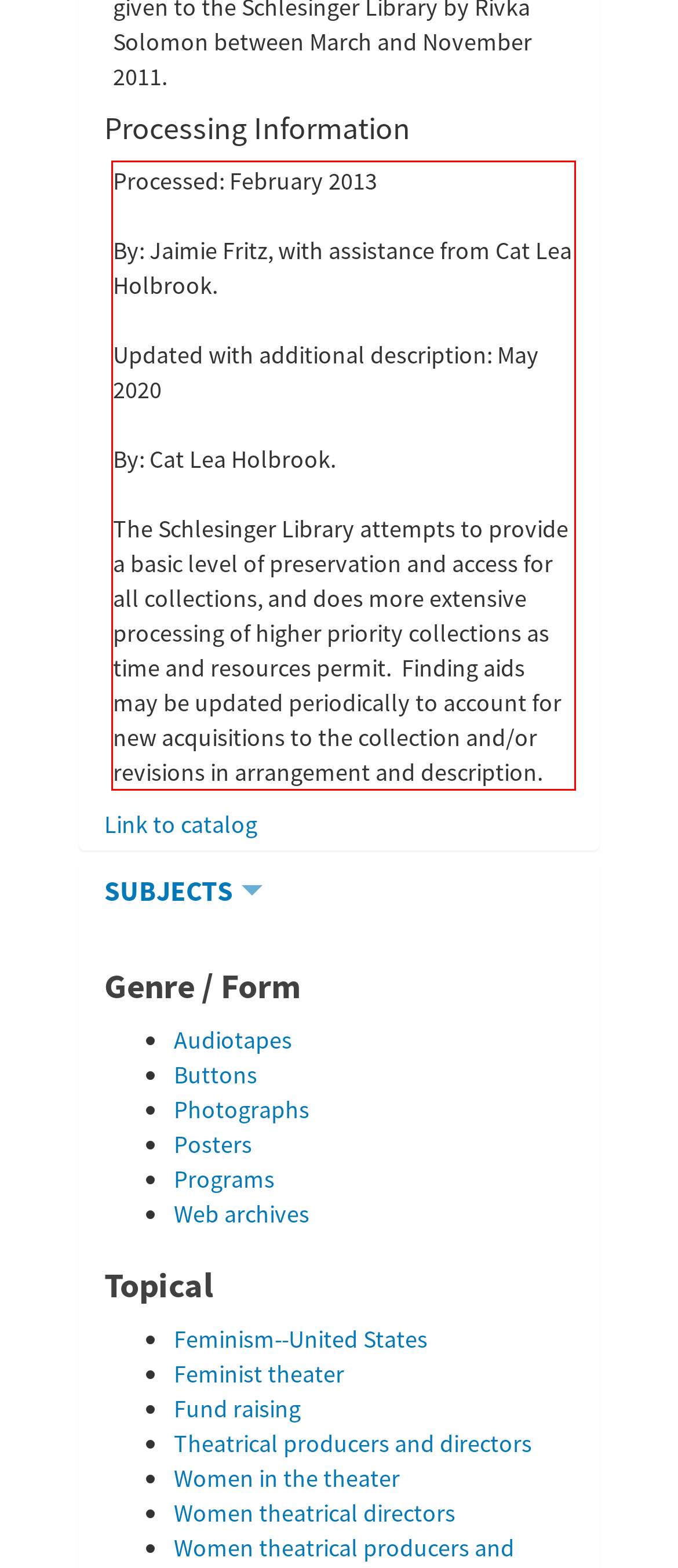Given a webpage screenshot, identify the text inside the red bounding box using OCR and extract it.

Processed: February 2013 By: Jaimie Fritz, with assistance from Cat Lea Holbrook. Updated with additional description: May 2020 By: Cat Lea Holbrook. The Schlesinger Library attempts to provide a basic level of preservation and access for all collections, and does more extensive processing of higher priority collections as time and resources permit. Finding aids may be updated periodically to account for new acquisitions to the collection and/or revisions in arrangement and description.